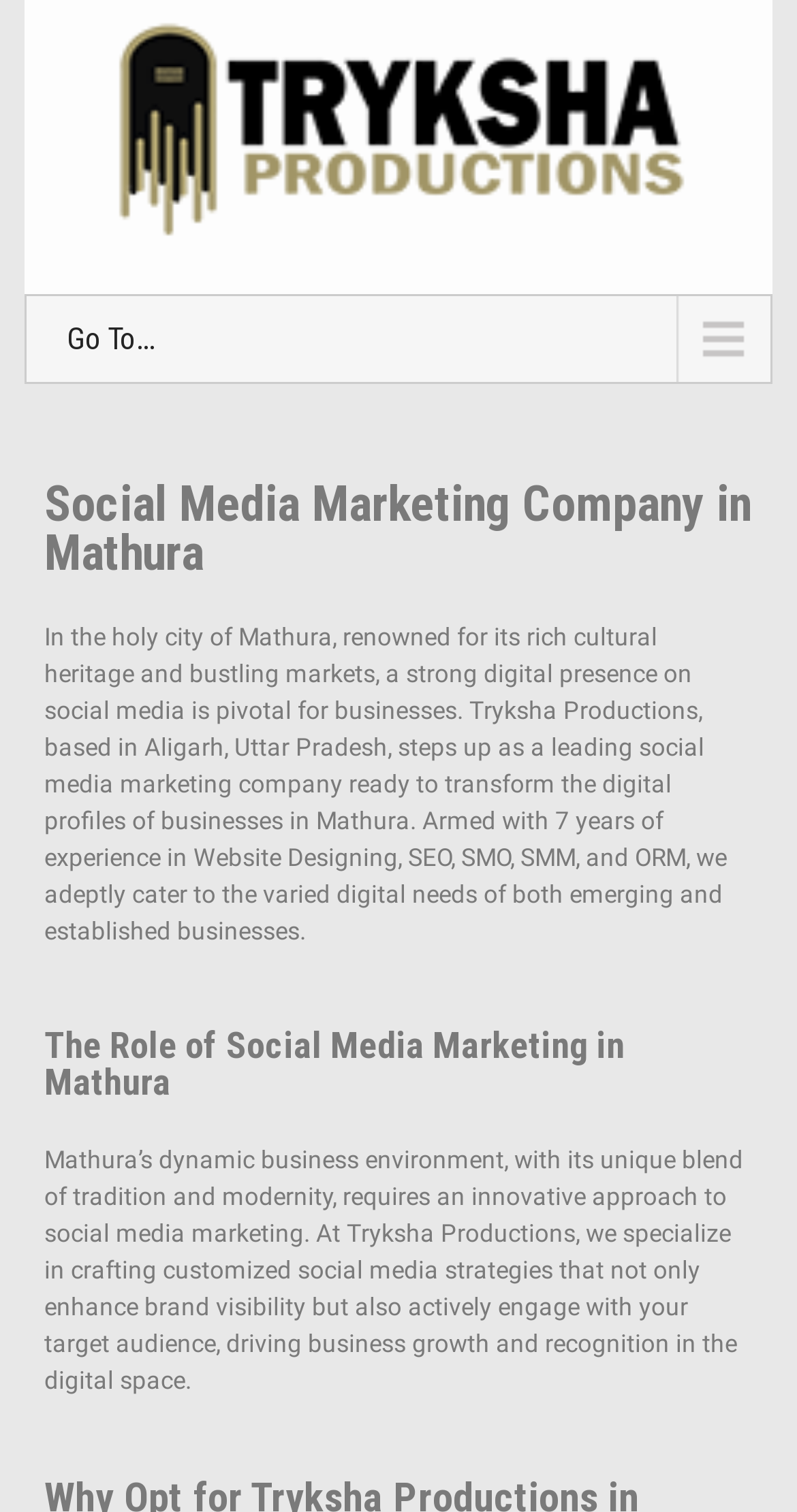Where is Tryksha Productions based?
Respond to the question with a single word or phrase according to the image.

Aligarh, Uttar Pradesh